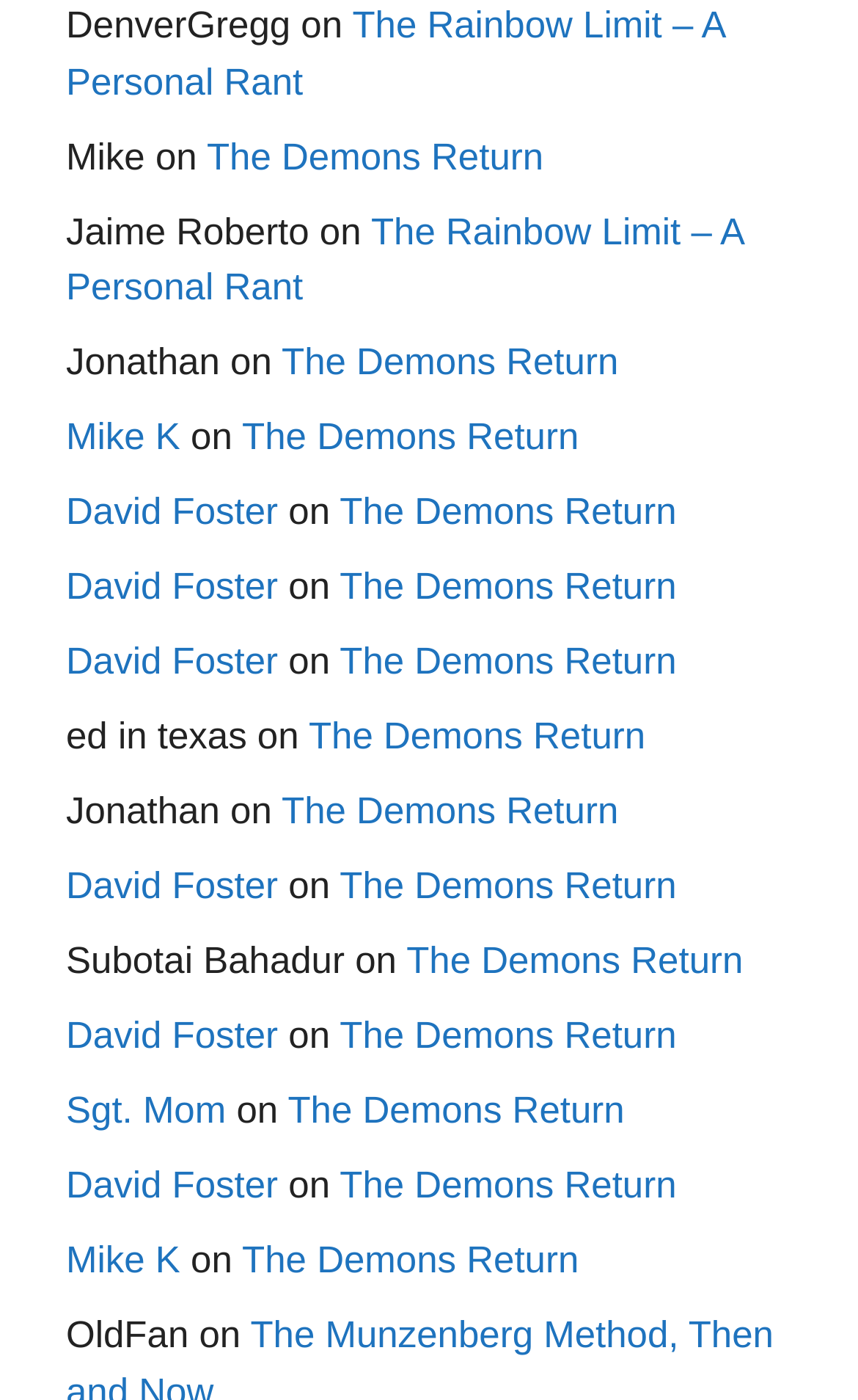Kindly determine the bounding box coordinates for the area that needs to be clicked to execute this instruction: "check David Foster's post".

[0.077, 0.351, 0.324, 0.381]